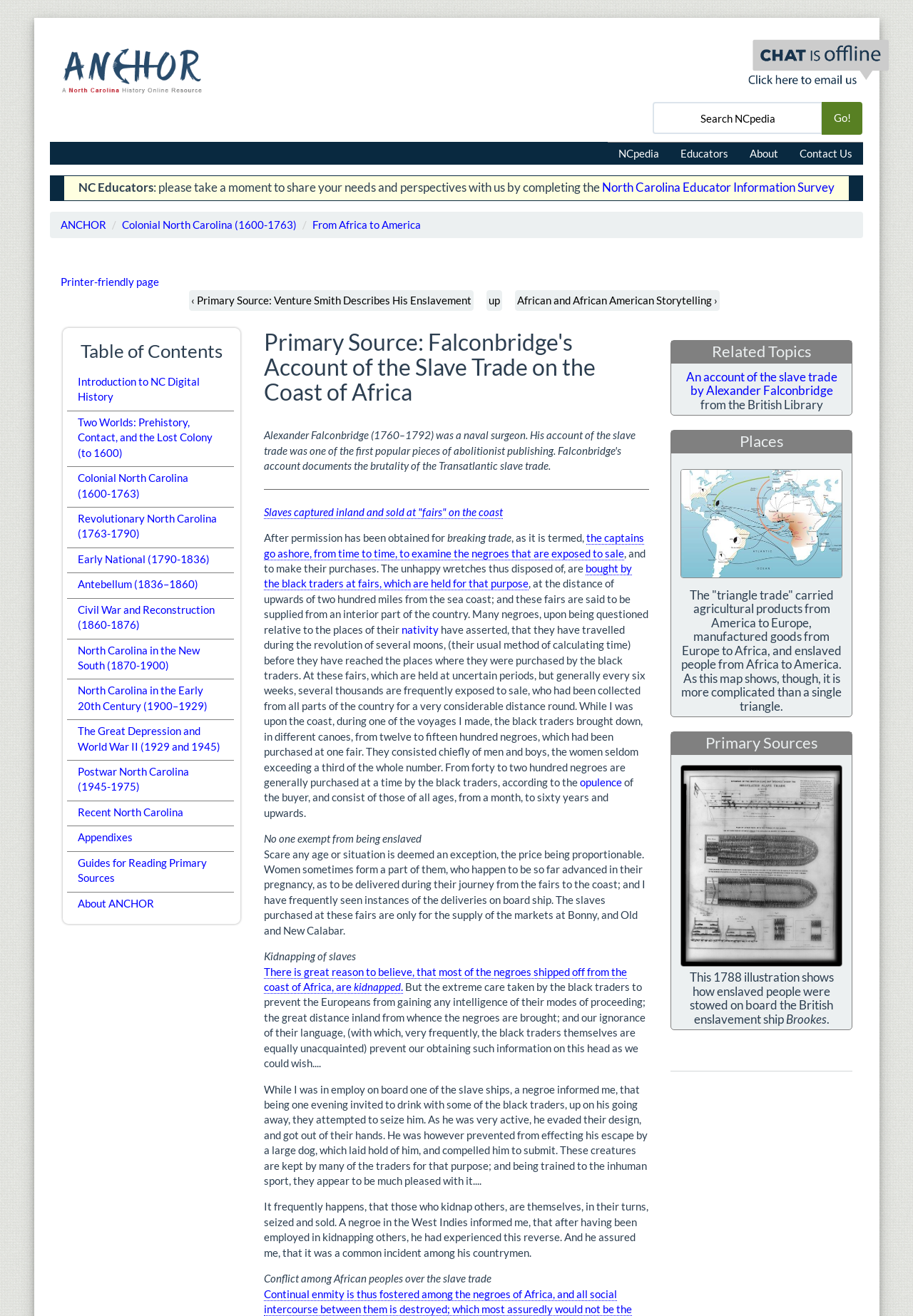What is the title of the related topic?
Please provide a single word or phrase in response based on the screenshot.

An account of the slave trade